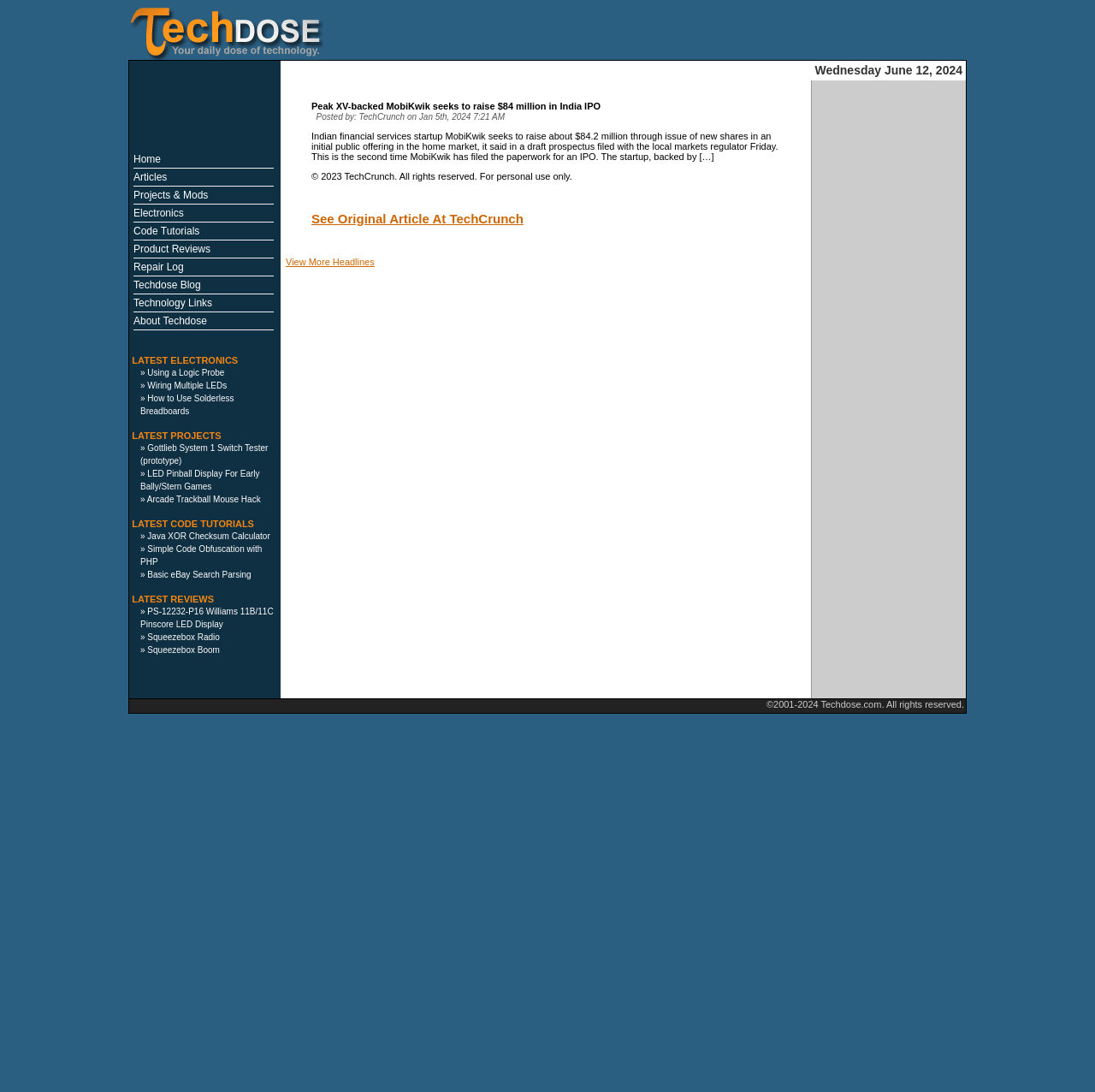Based on the element description Canadian Environmental Barometer 2024, identify the bounding box of the UI element in the given webpage screenshot. The coordinates should be in the format (top-left x, top-left y, bottom-right x, bottom-right y) and must be between 0 and 1.

None